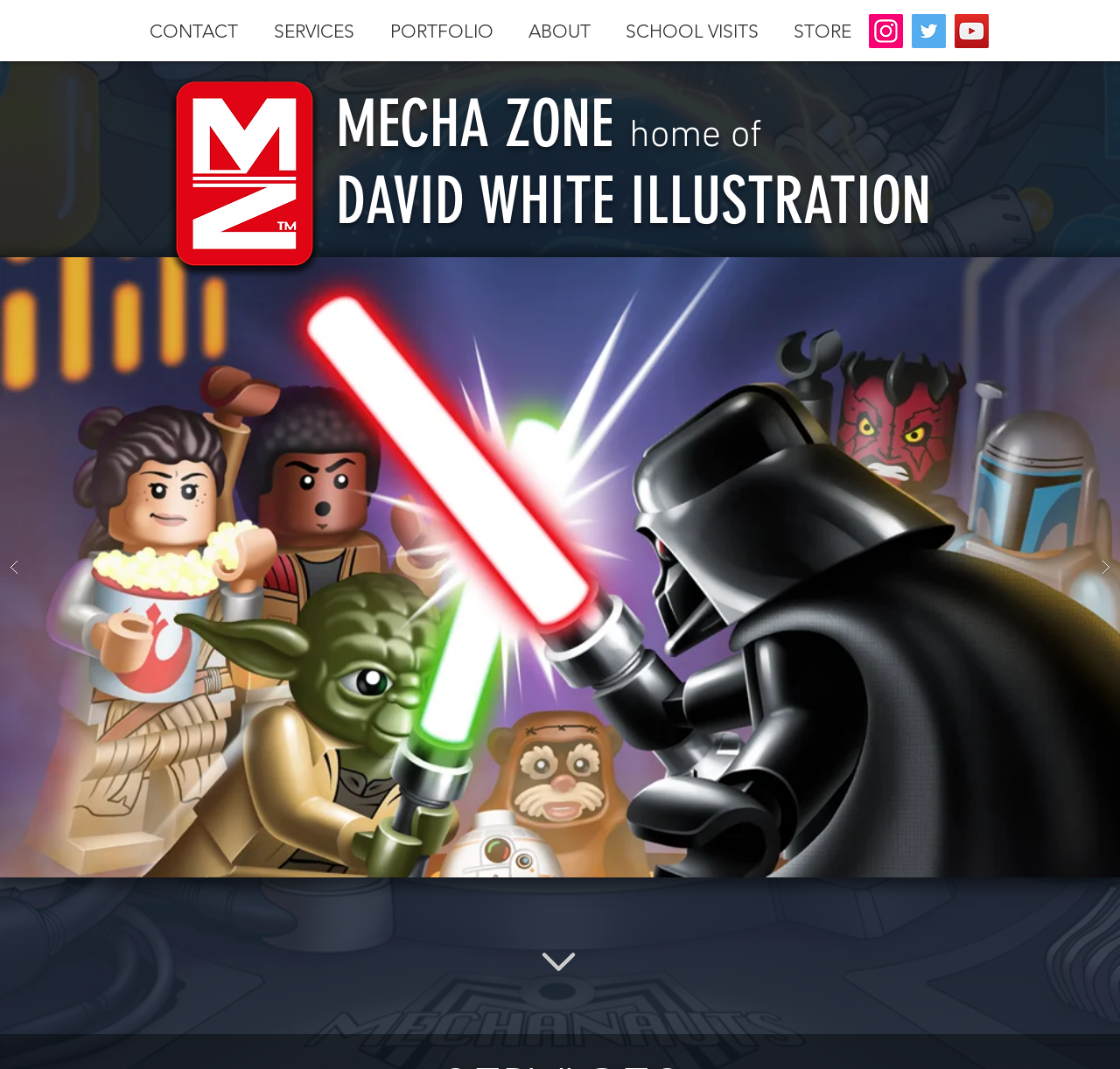How many social media icons are present?
Give a detailed and exhaustive answer to the question.

The social media icons are present in the 'Social Bar' region, and there are three links with images, namely 'Instagram Social Icon', 'Twitter Social Icon', and 'YouTube Social Icon'.